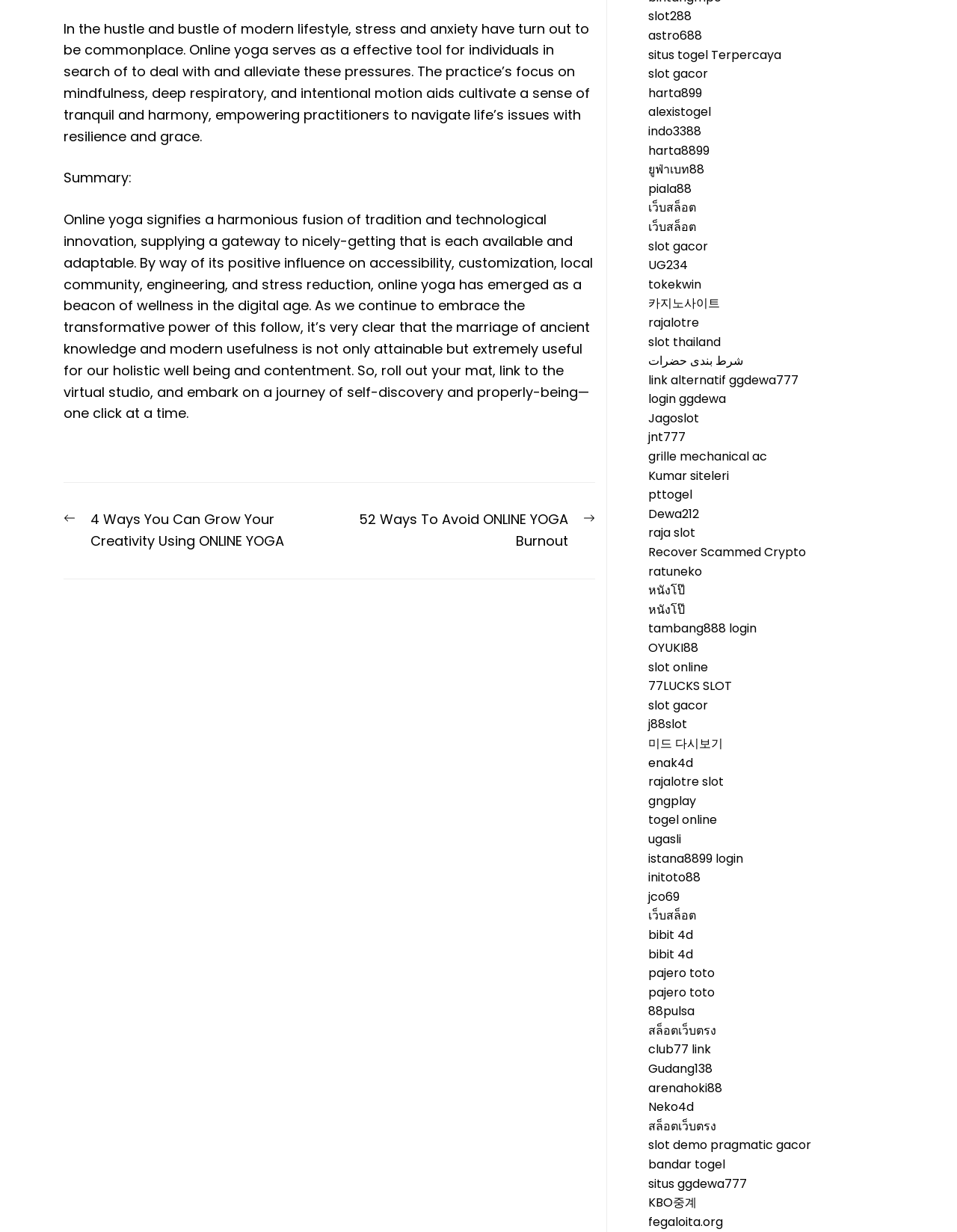How many external links are there on the webpage?
Please provide a single word or phrase as your answer based on the image.

43